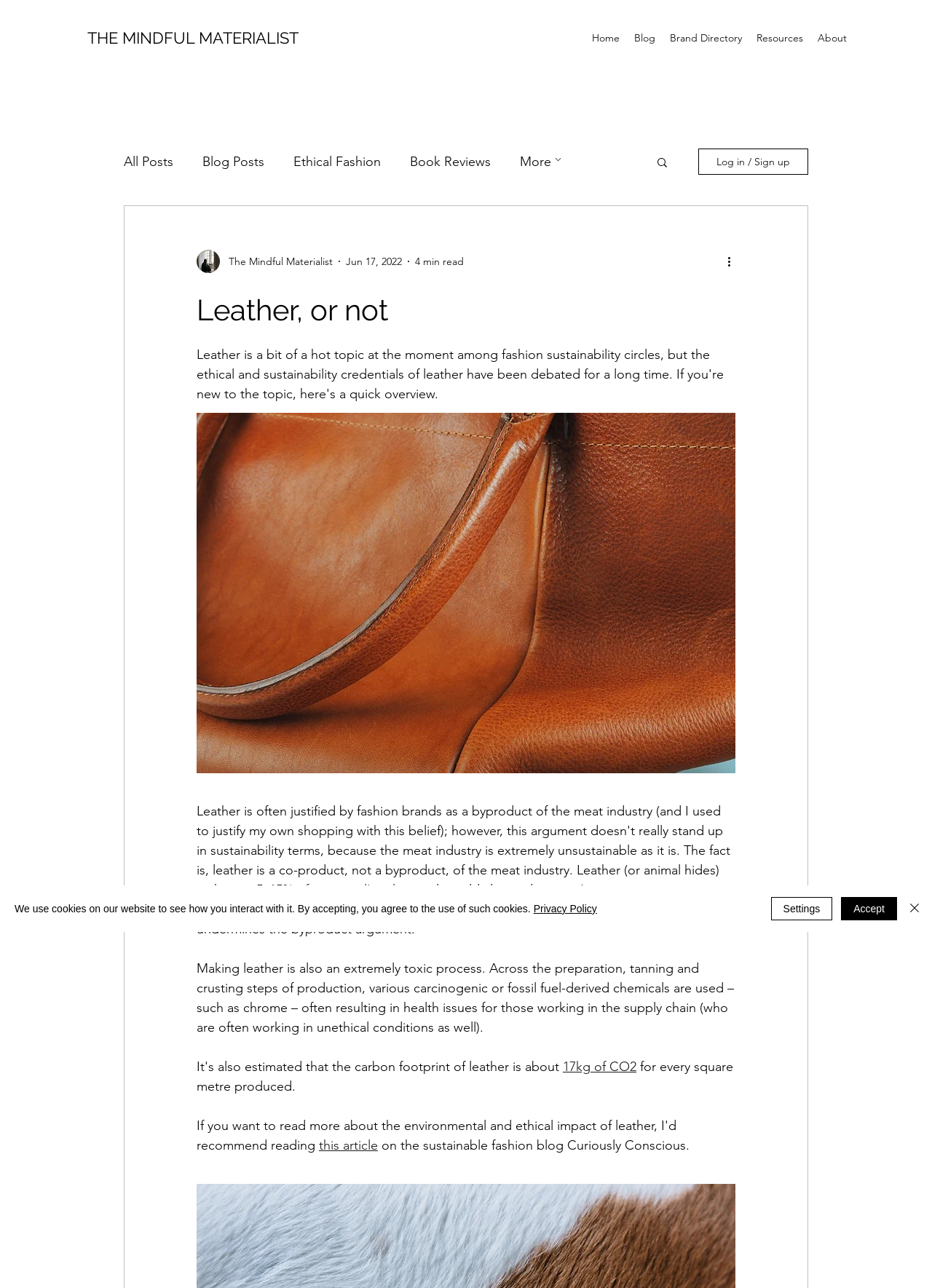What is the name of the blog?
Please provide a detailed answer to the question.

I found the answer by looking at the top navigation bar, where it says 'THE MINDFUL MATERIALIST' in a link element.